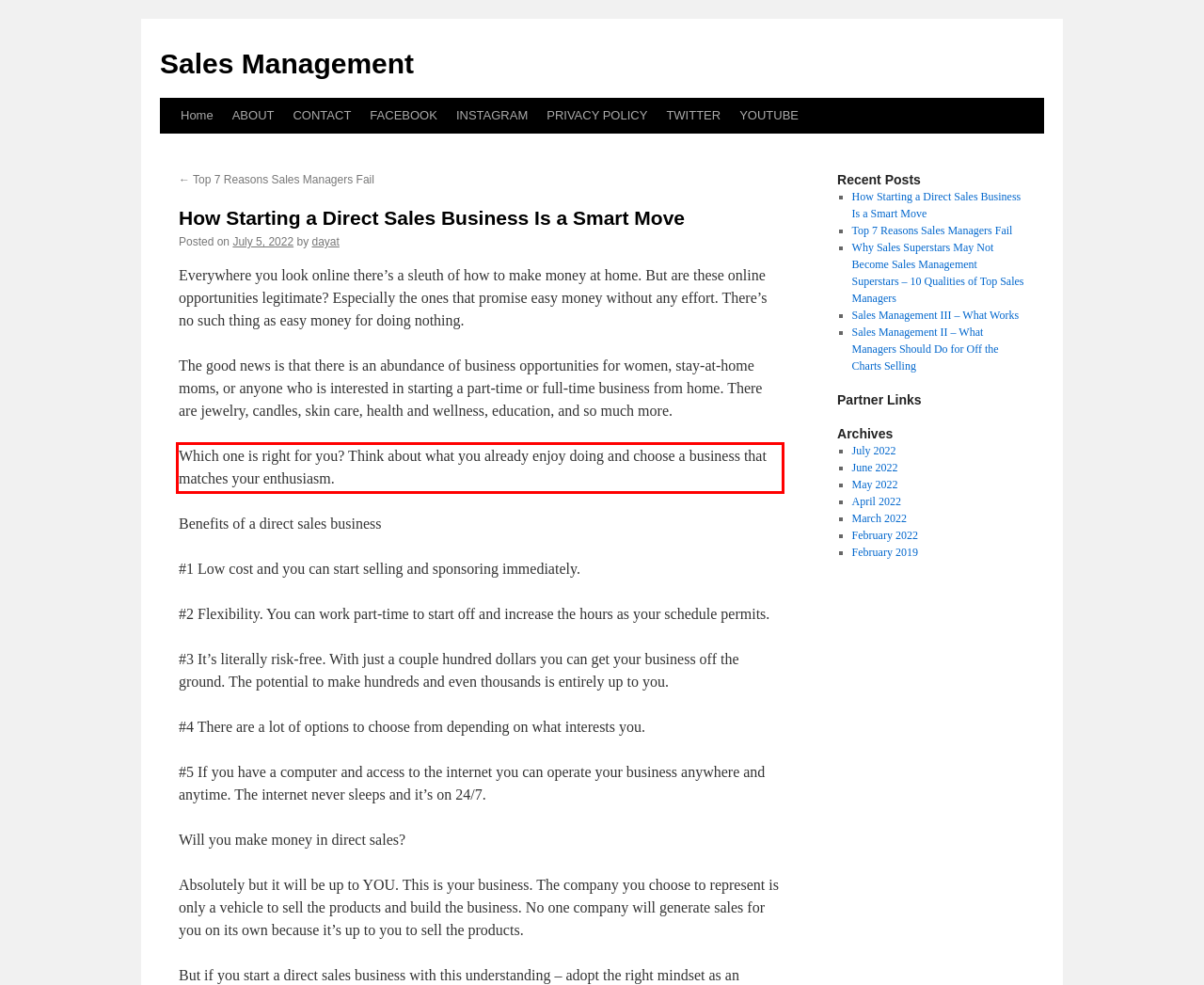Using the provided webpage screenshot, identify and read the text within the red rectangle bounding box.

Which one is right for you? Think about what you already enjoy doing and choose a business that matches your enthusiasm.